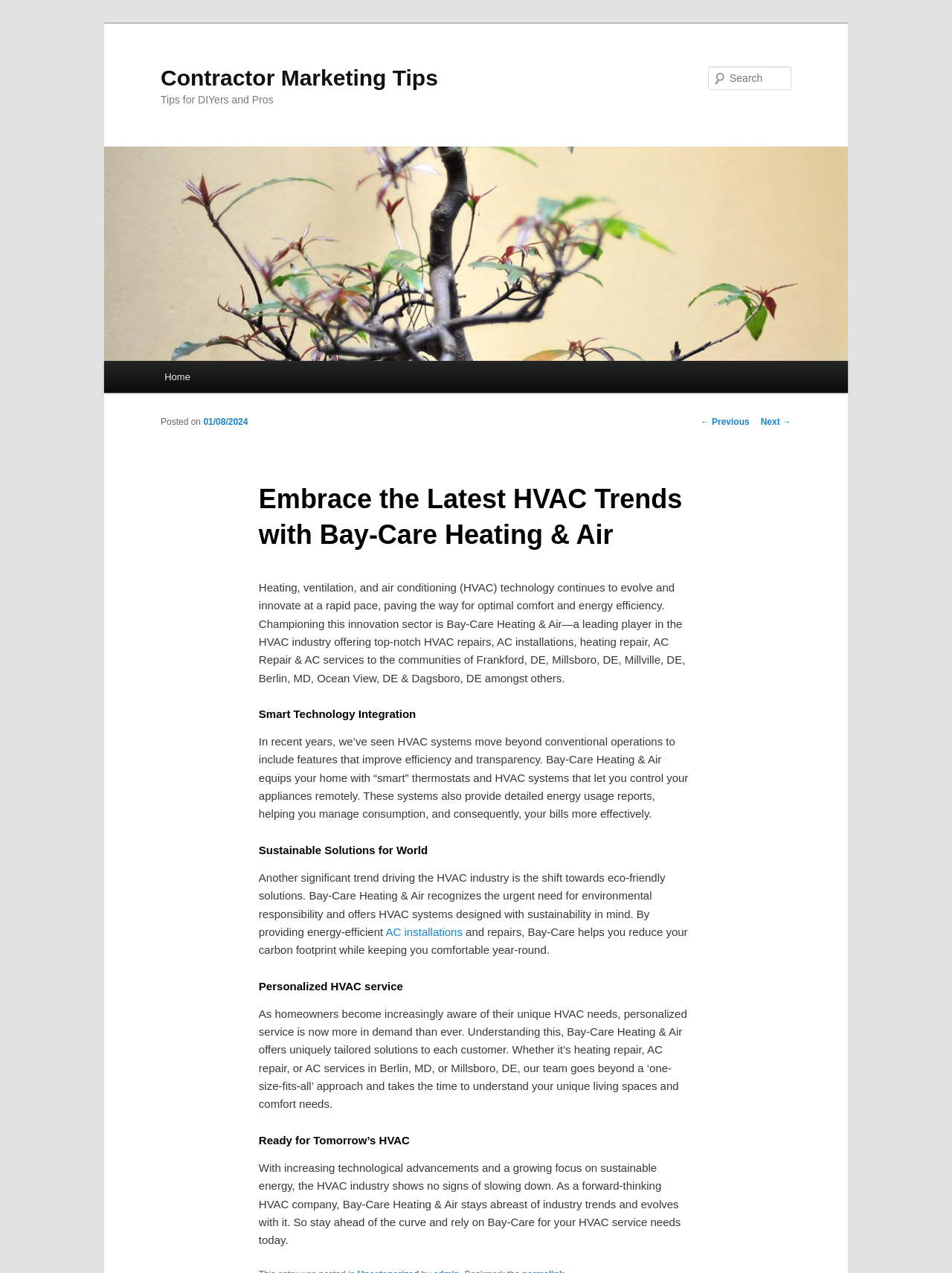Can you identify and provide the main heading of the webpage?

Contractor Marketing Tips